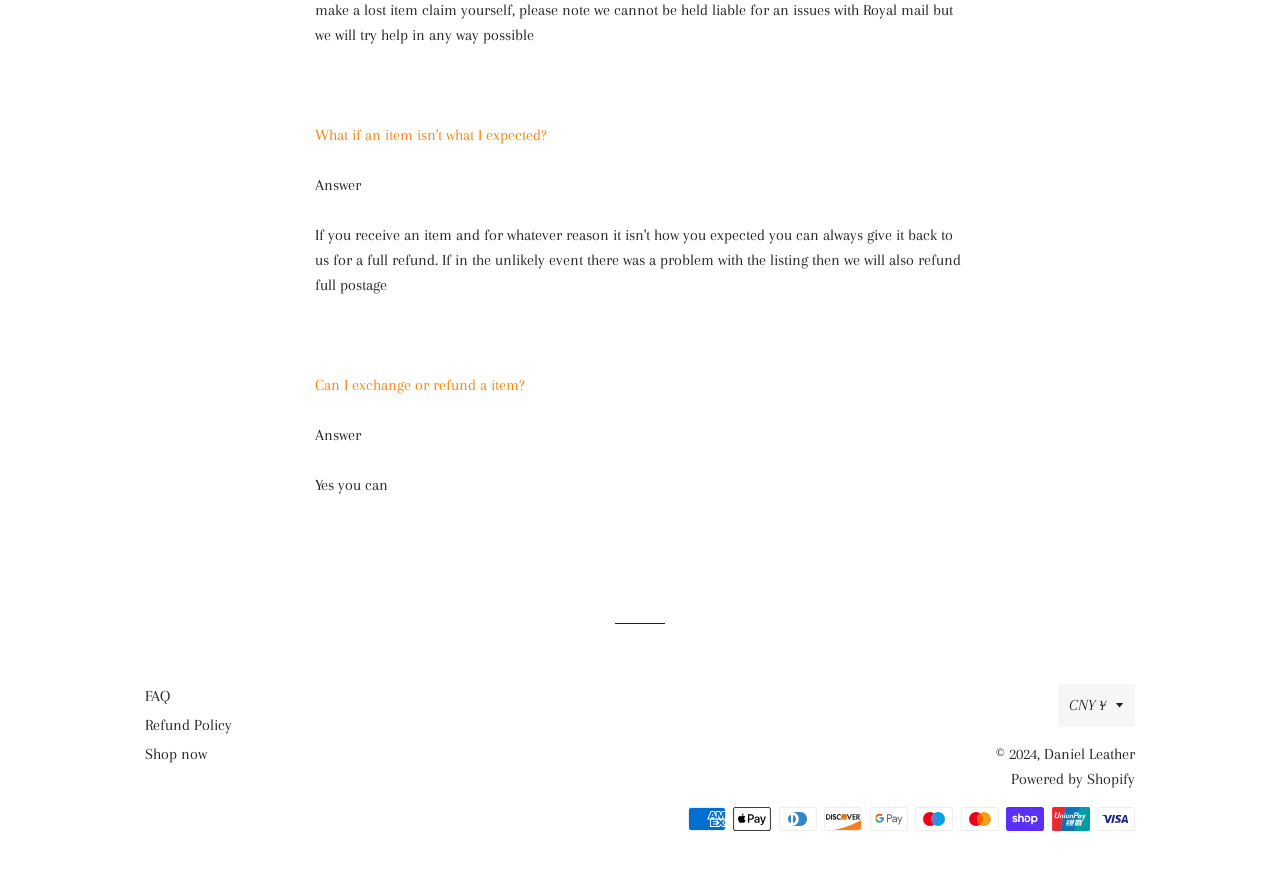What is the FAQ link?
Answer the question with a single word or phrase by looking at the picture.

FAQ